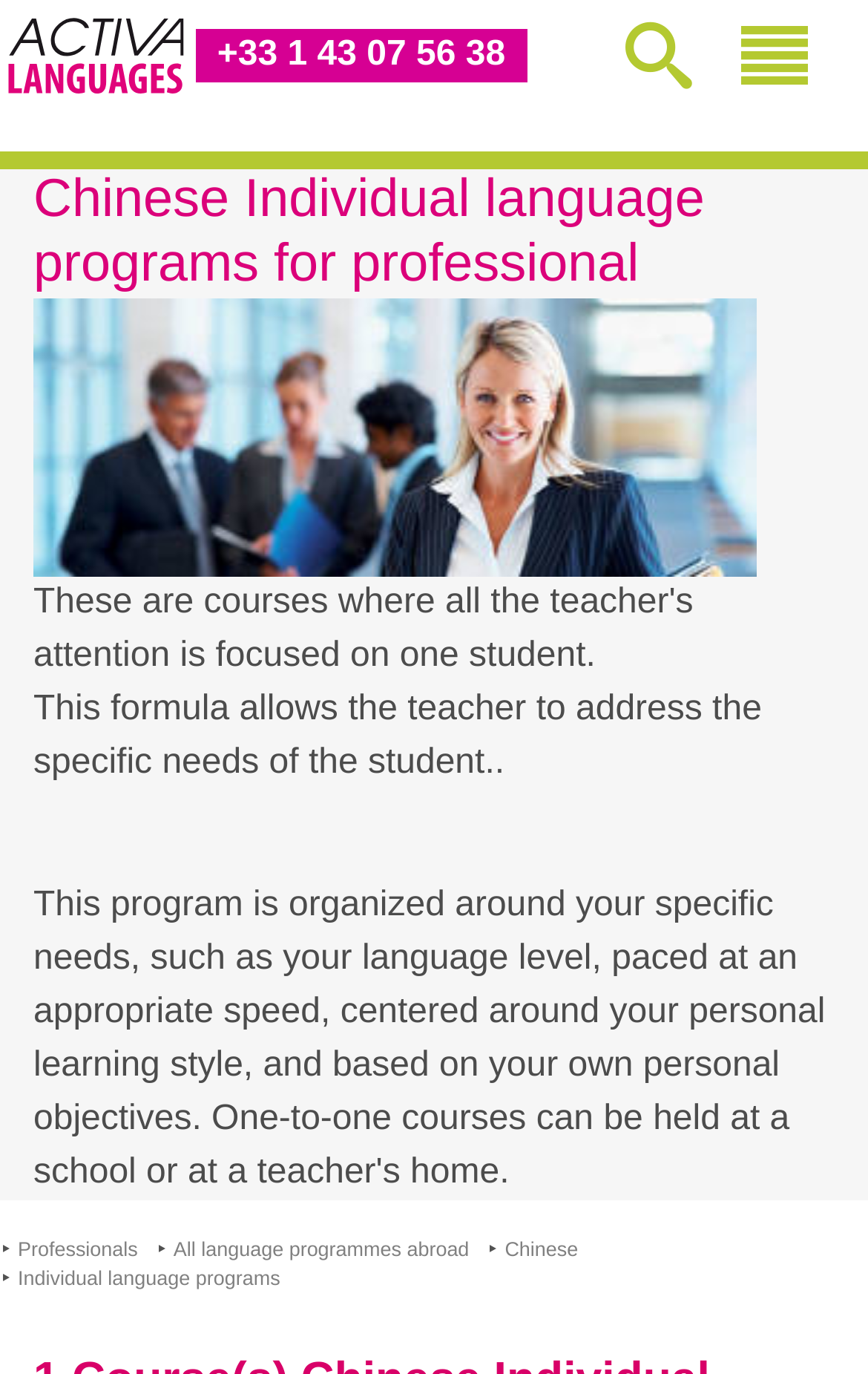Please determine the bounding box coordinates for the element that should be clicked to follow these instructions: "Learn about Chinese Individual language programs".

[0.038, 0.123, 0.962, 0.217]